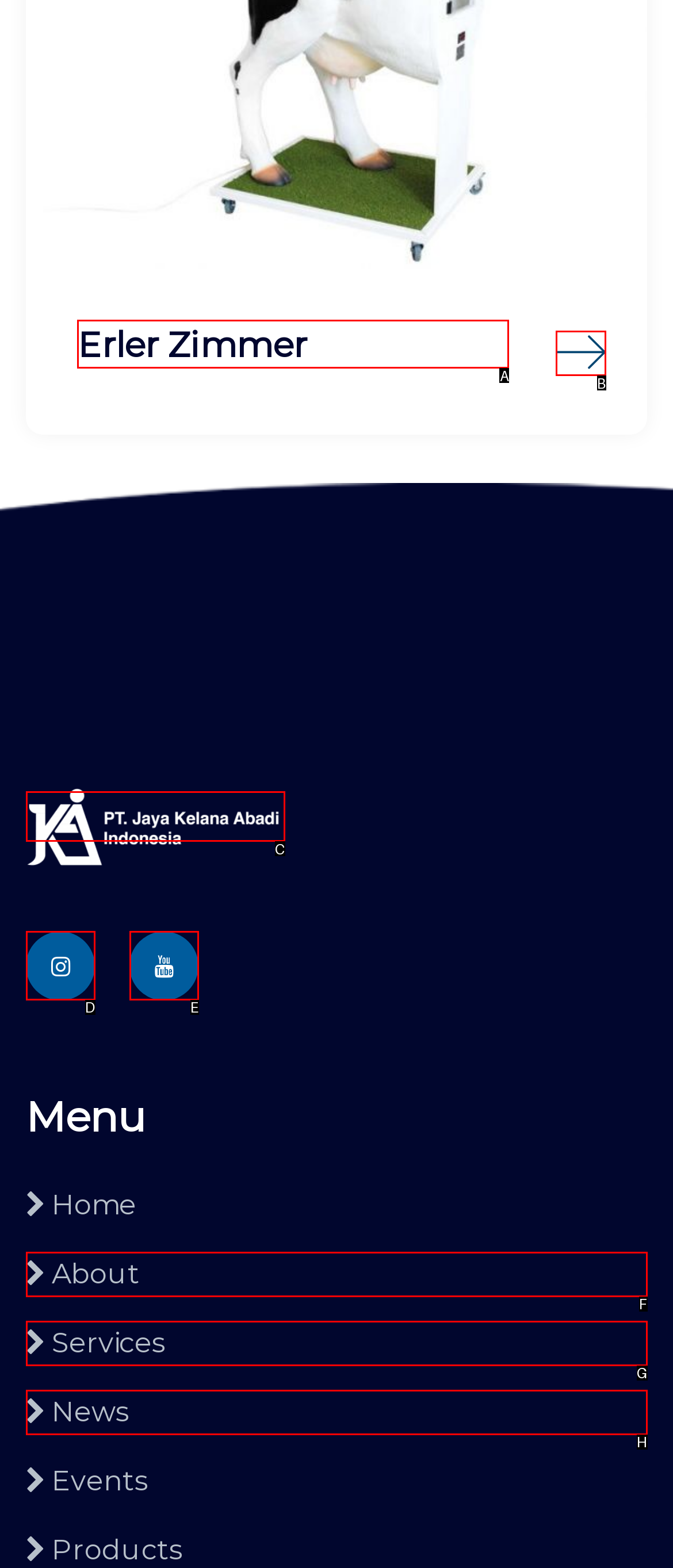Point out which UI element to click to complete this task: Click the Erler Zimmer link
Answer with the letter corresponding to the right option from the available choices.

A